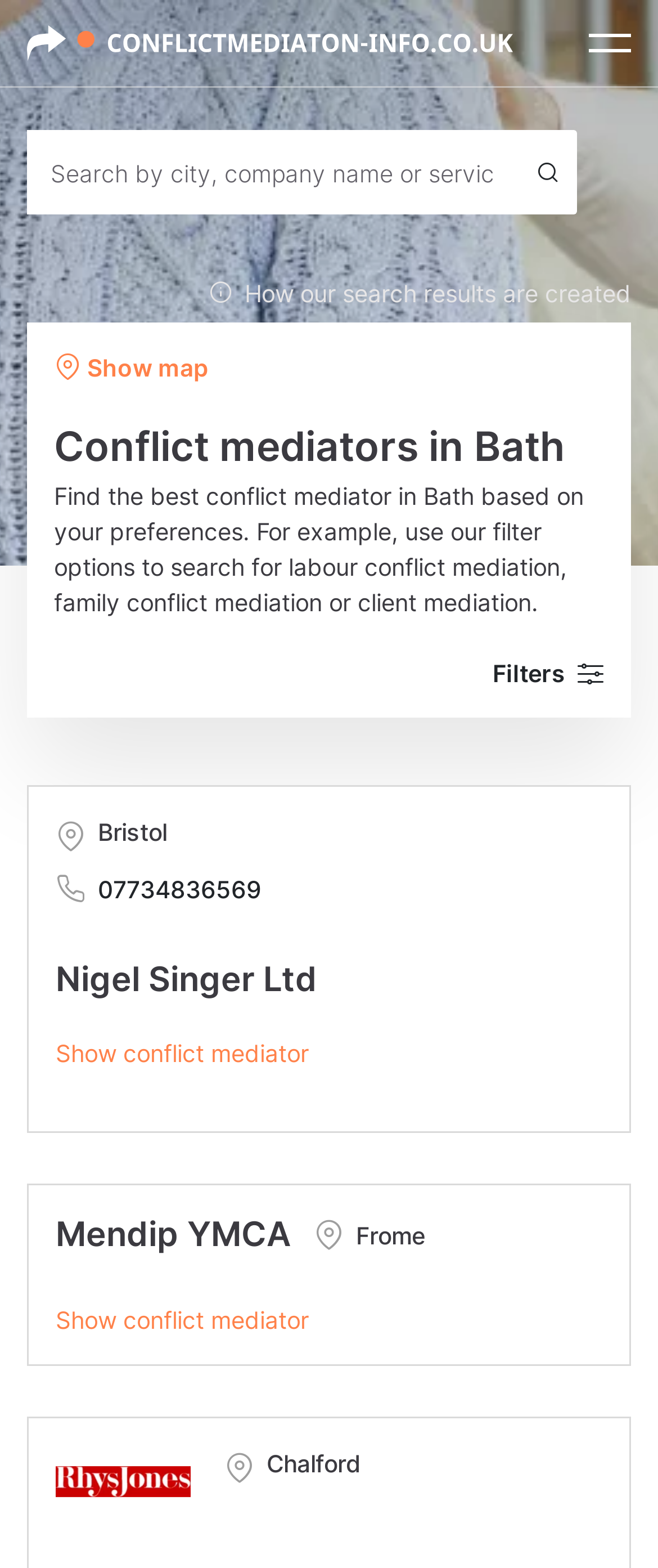Please look at the image and answer the question with a detailed explanation: What is the location of the first conflict mediator?

I looked at the first conflict mediator listed, which is 'Nigel Singer Ltd', and saw that the webpage title is 'Conflict mediators in Bath', so I inferred that the location of the first conflict mediator is Bath.